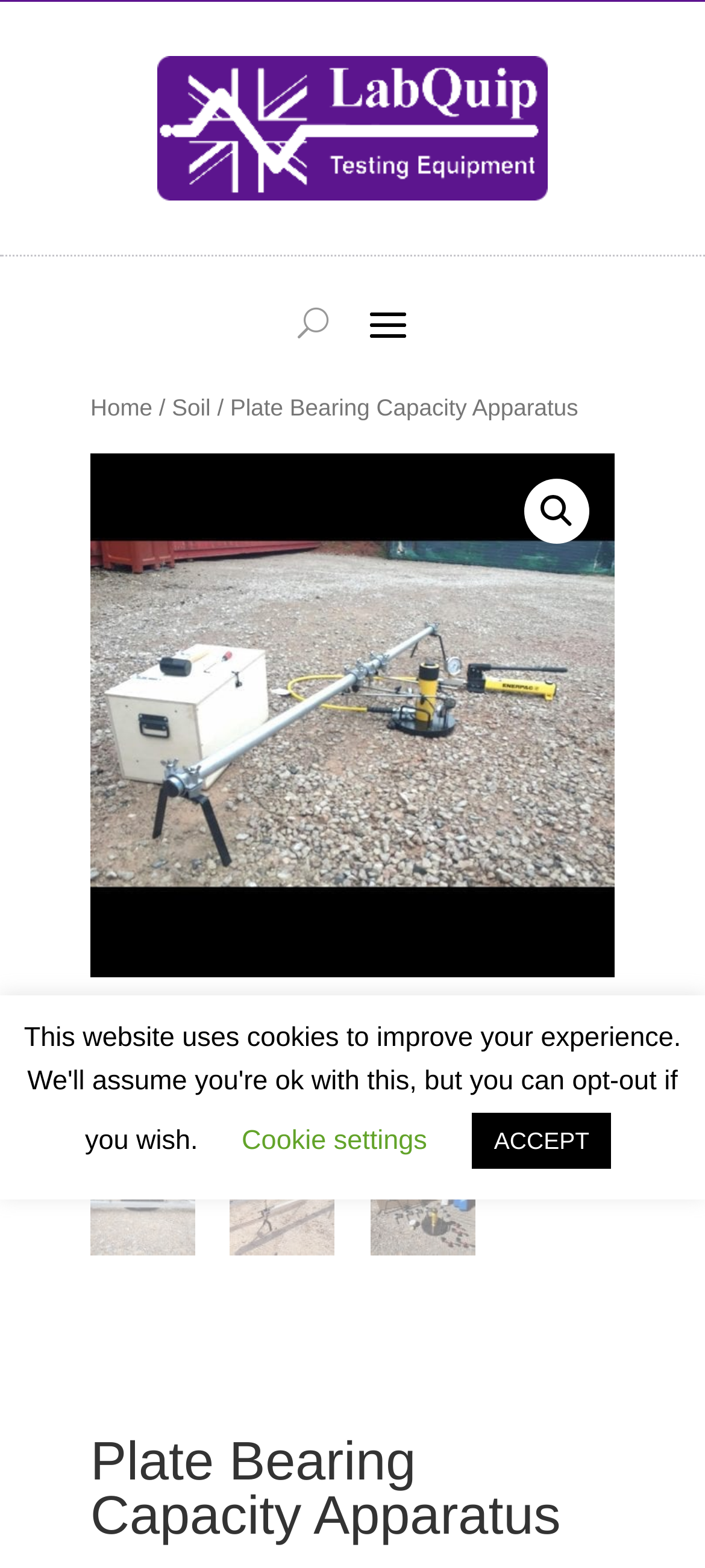How many buttons are there on the webpage?
Look at the screenshot and respond with one word or a short phrase.

4